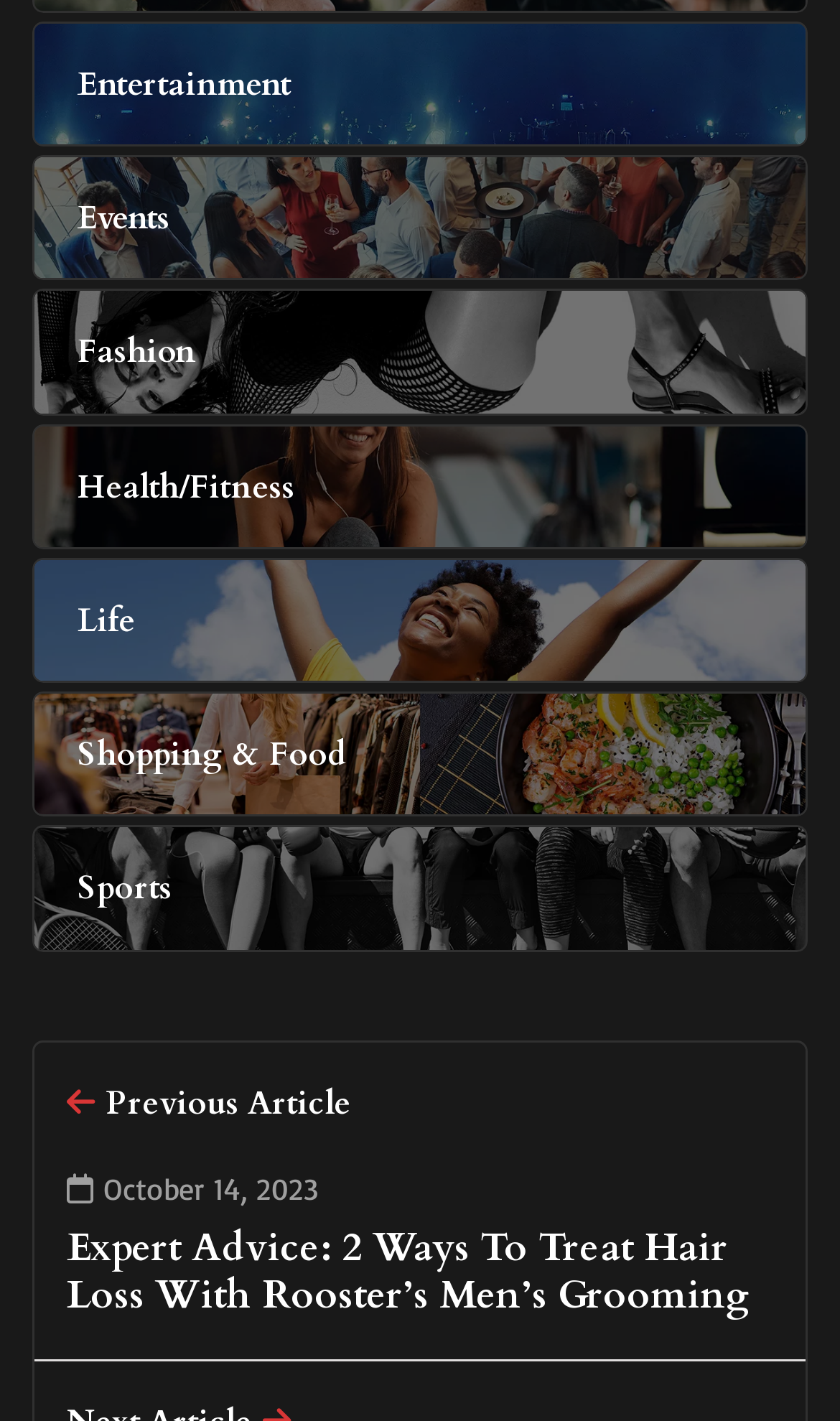Determine the bounding box for the described HTML element: "Balearic Islands". Ensure the coordinates are four float numbers between 0 and 1 in the format [left, top, right, bottom].

None